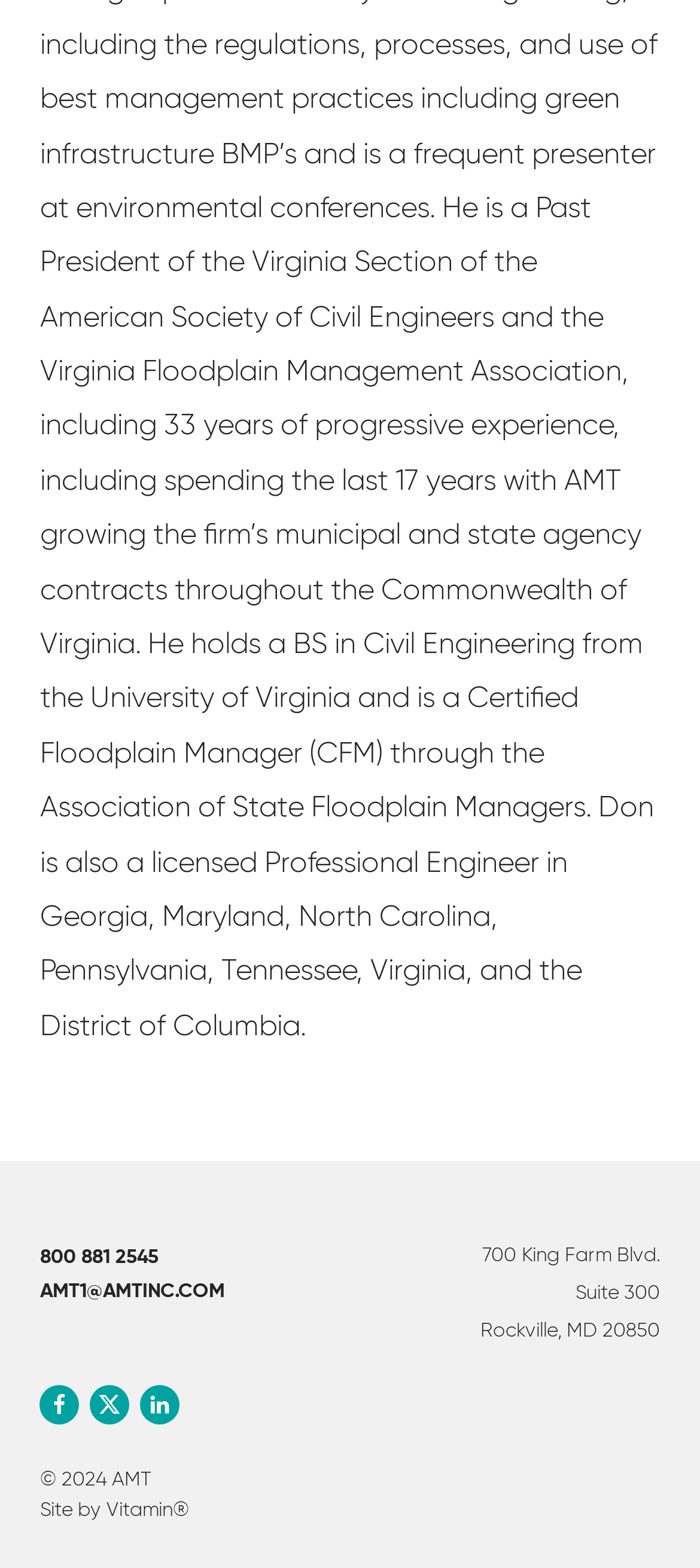Predict the bounding box coordinates for the UI element described as: "AMT1@AMTINC.COM". The coordinates should be four float numbers between 0 and 1, presented as [left, top, right, bottom].

[0.057, 0.812, 0.321, 0.836]